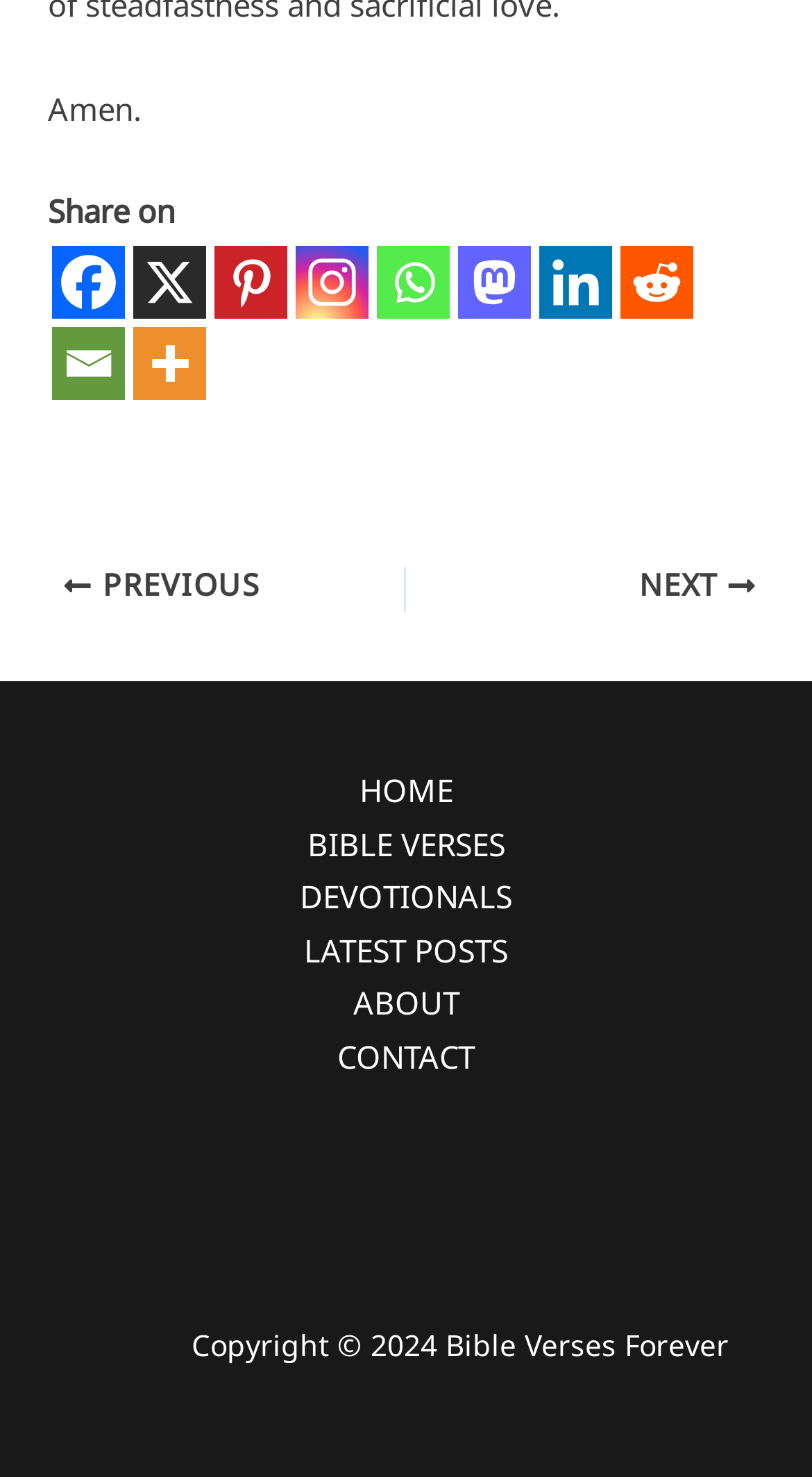Respond concisely with one word or phrase to the following query:
What is the navigation option below the social media sharing options?

Post navigation